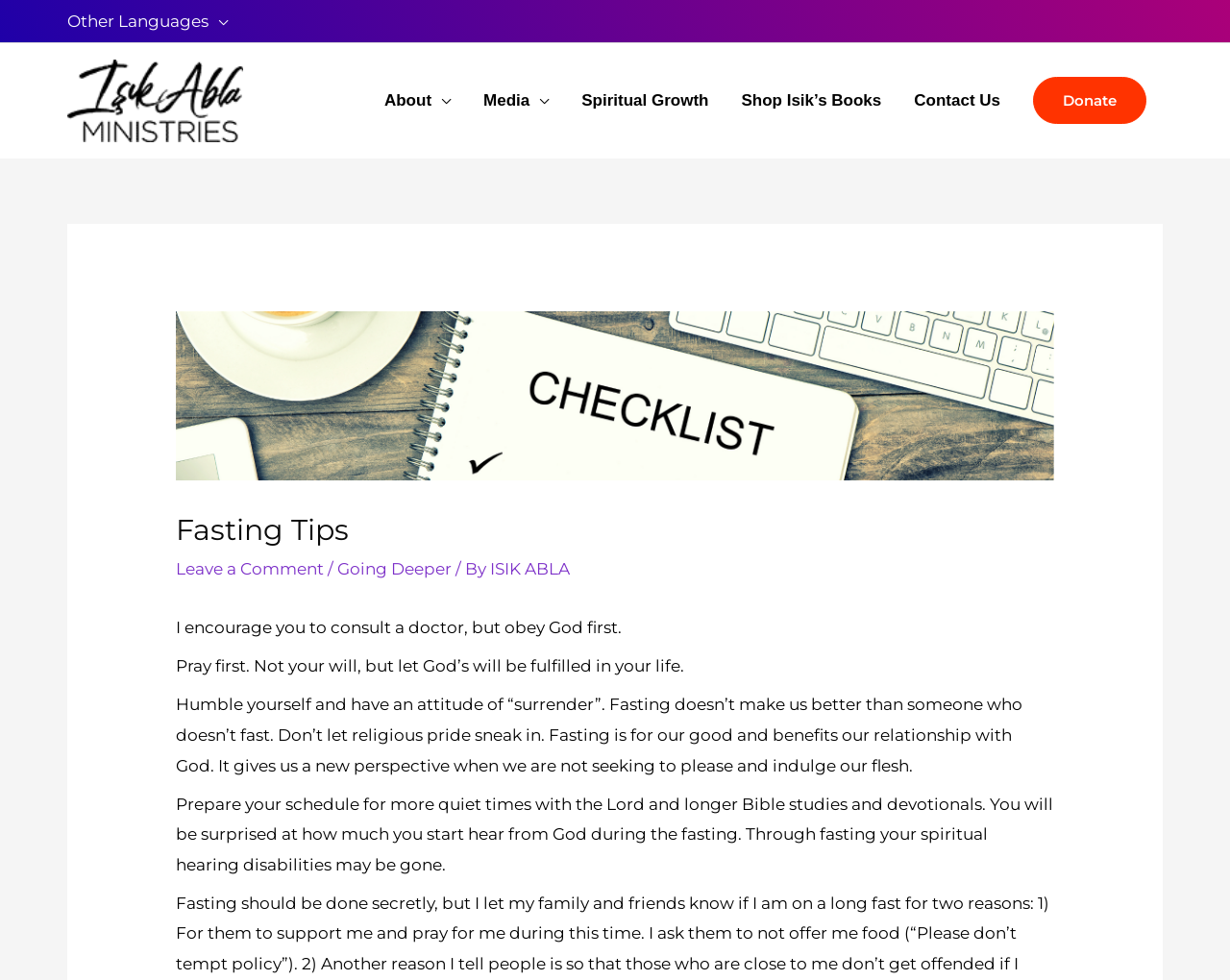Determine the bounding box coordinates of the UI element that matches the following description: "ISIK ABLA". The coordinates should be four float numbers between 0 and 1 in the format [left, top, right, bottom].

[0.399, 0.57, 0.464, 0.59]